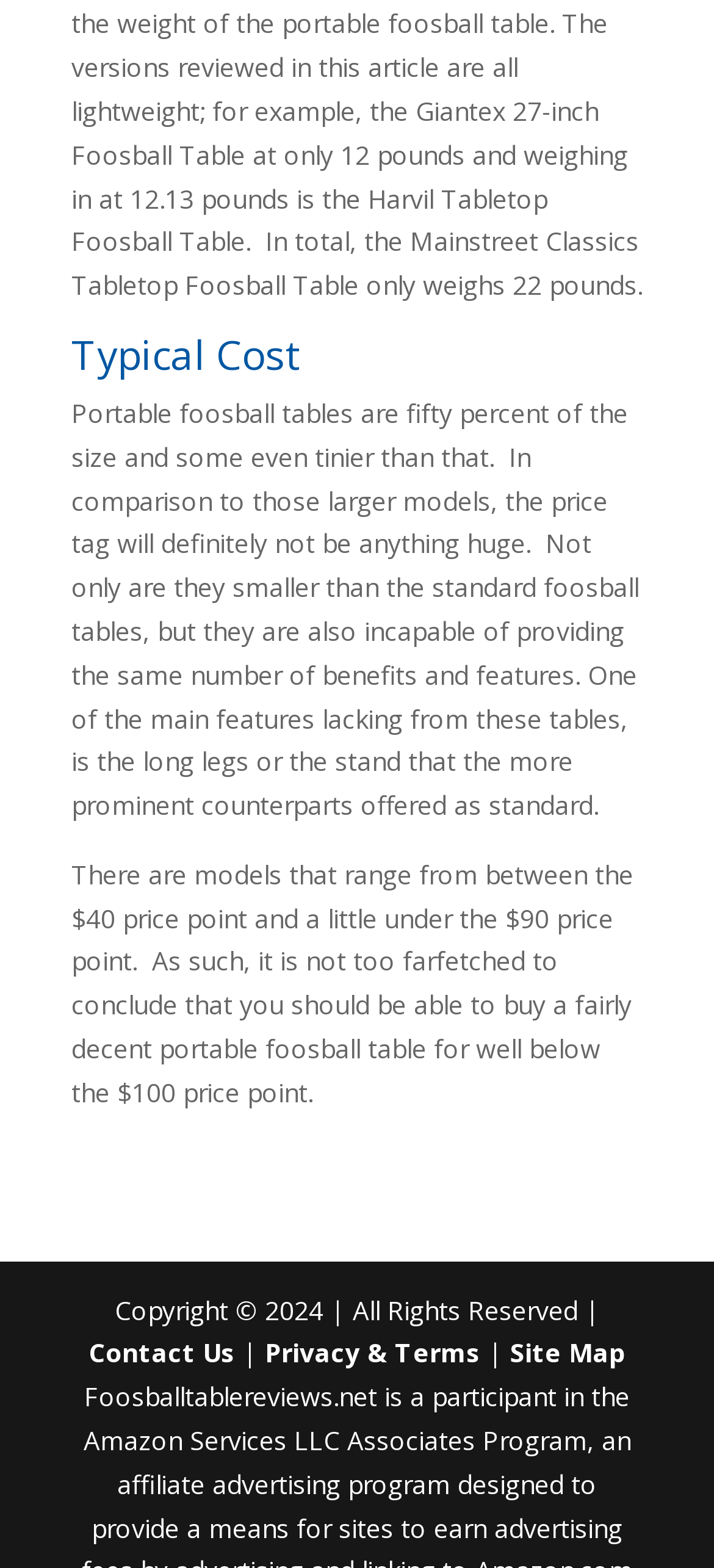What is the typical cost of portable foosball tables?
Please provide a comprehensive answer based on the contents of the image.

According to the webpage, portable foosball tables range from $40 to $90, so it is reasonable to conclude that a fairly decent one can be bought for well below $100.